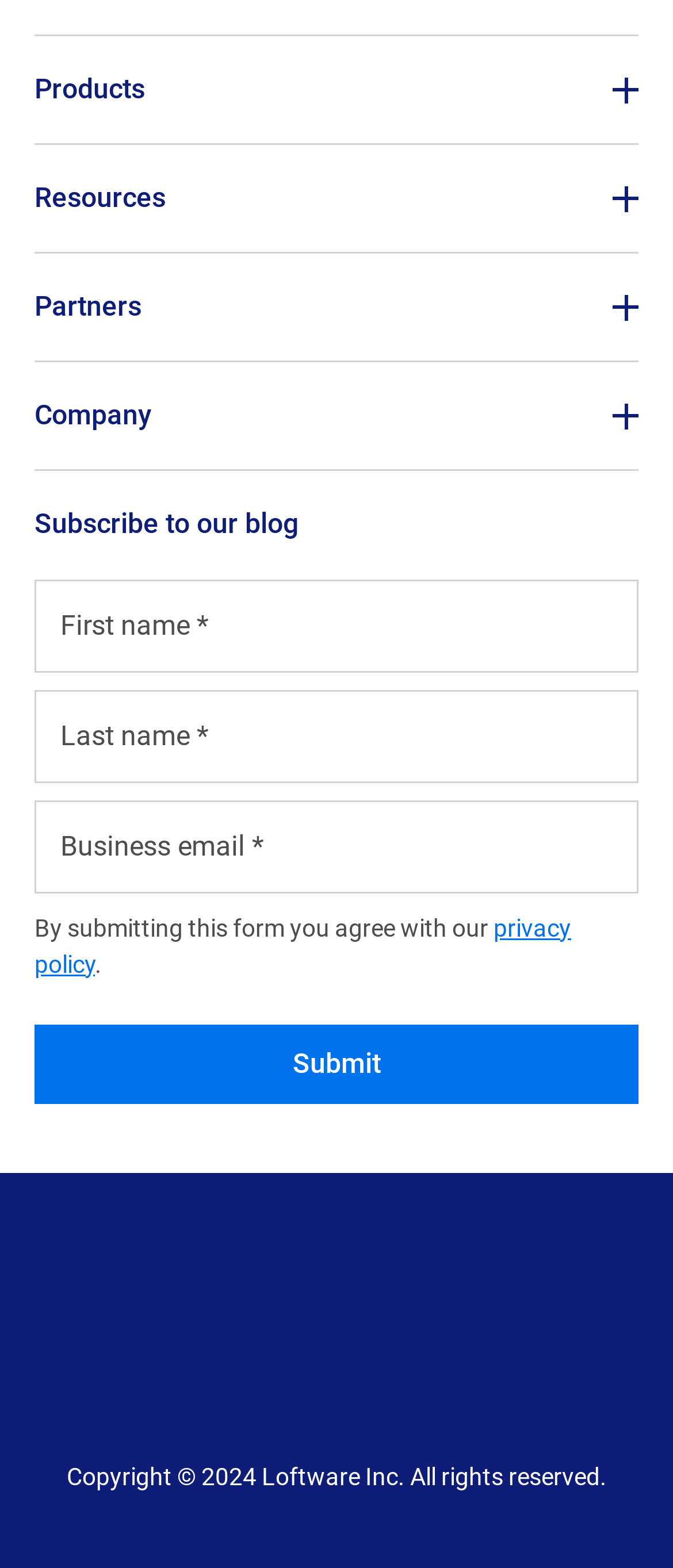Use the details in the image to answer the question thoroughly: 
What is the purpose of the form?

I analyzed the form elements and found that it is asking for first name, last name, and business email, and there is a submit button. Based on the context, I infer that the purpose of the form is to subscribe to the company's blog.